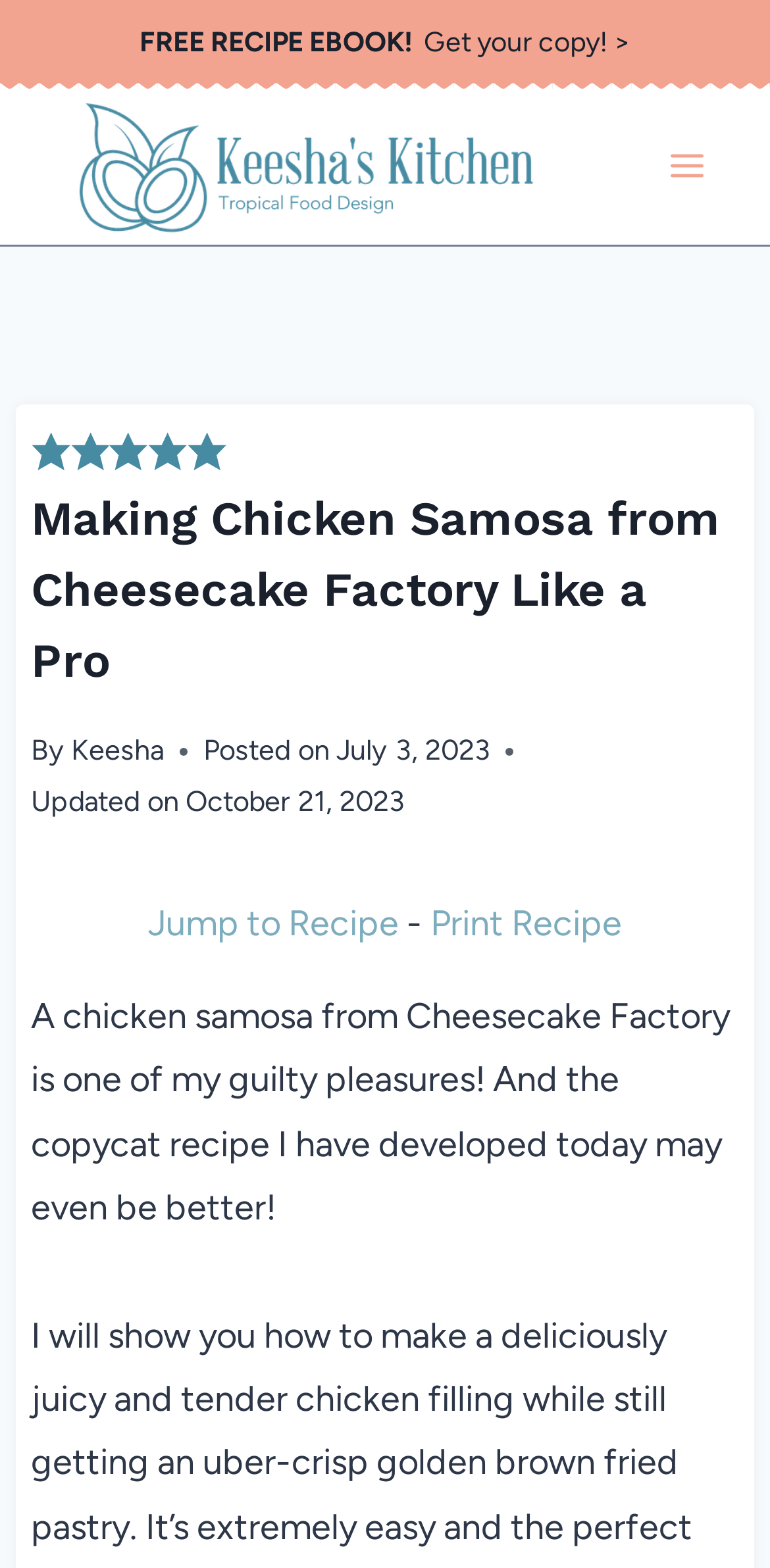Who is the author of this recipe?
Ensure your answer is thorough and detailed.

I found a link element with the text 'Keesha' next to a 'By' static text element, which suggests that Keesha is the author of this recipe.